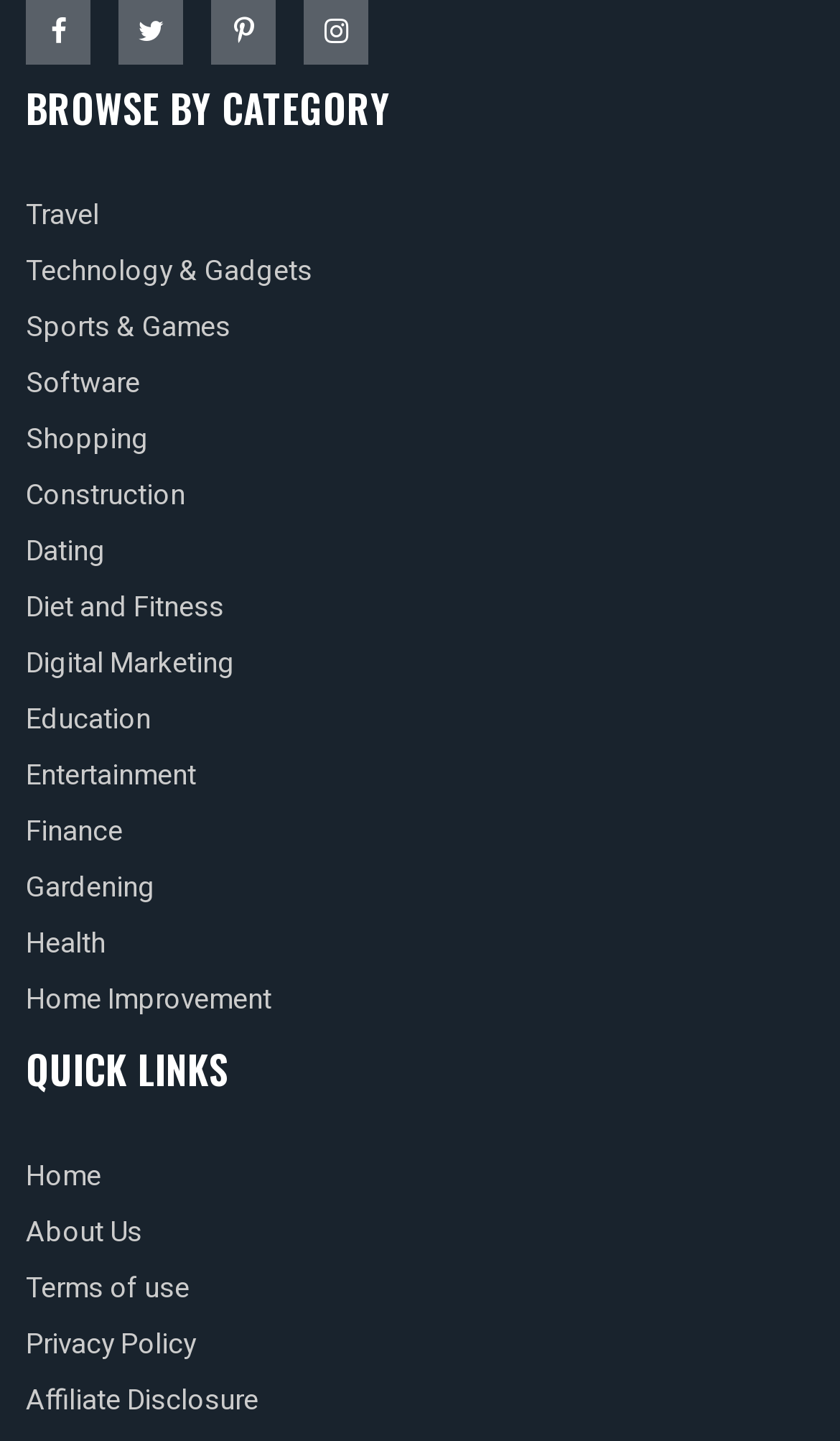What is the last quick link available?
Using the image as a reference, answer the question in detail.

I looked at the links under the 'QUICK LINKS' heading and found that the last link is 'Affiliate Disclosure'.